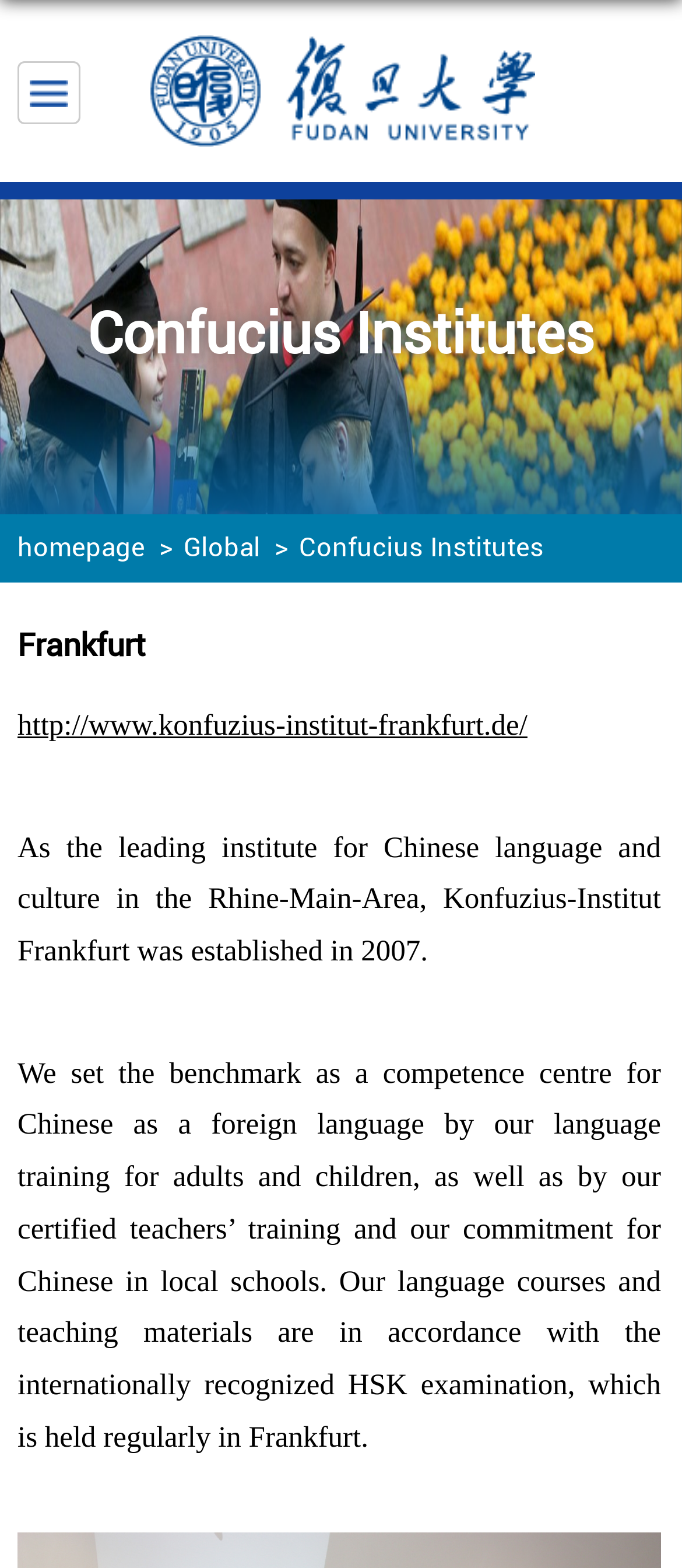Detail the various sections and features of the webpage.

The webpage is about Fudan University, specifically the Confucius Institutes. At the top left, there is a link to return to the English homepage. Below it, there is a large image spanning almost the entire width of the page. 

To the right of the image, there is a heading "Confucius Institutes" followed by three links: "homepage", "Global", and "Confucius Institutes". 

Further down, there is a heading "Frankfurt" which is likely the title of the page. Below the title, there is a link to the website of the Konfuzius-Institut Frankfurt. 

The main content of the page is a paragraph of text that describes the Konfuzius-Institut Frankfurt, stating that it is the leading institute for Chinese language and culture in the Rhine-Main-Area, established in 2007. 

Below this paragraph, there is another paragraph that explains the institute's language training programs for adults and children, as well as its commitment to promoting Chinese language in local schools. The language courses and teaching materials are aligned with the internationally recognized HSK examination, which is held regularly in Frankfurt.